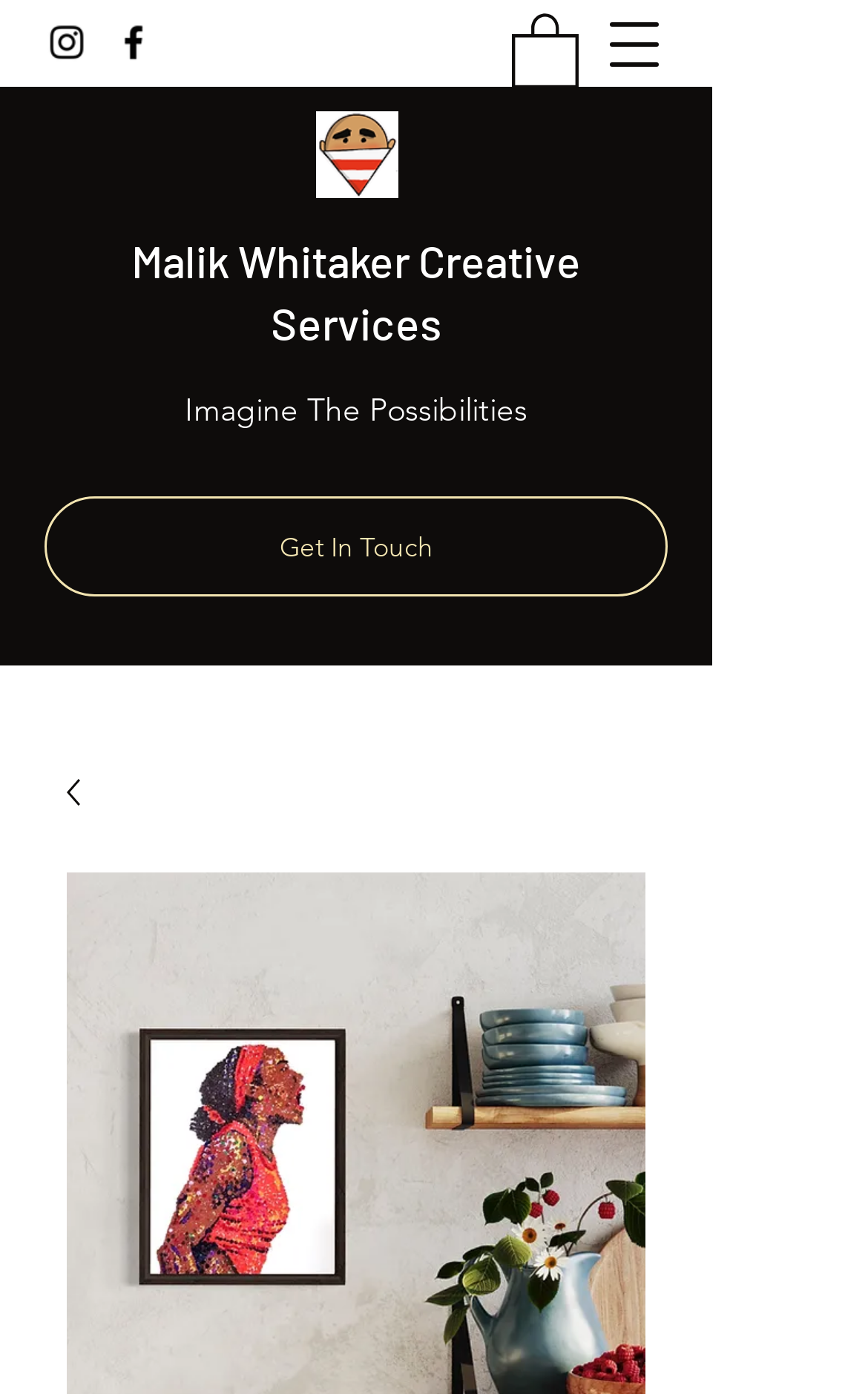Bounding box coordinates are to be given in the format (top-left x, top-left y, bottom-right x, bottom-right y). All values must be floating point numbers between 0 and 1. Provide the bounding box coordinate for the UI element described as: aria-label="Facebook"

[0.128, 0.014, 0.179, 0.046]